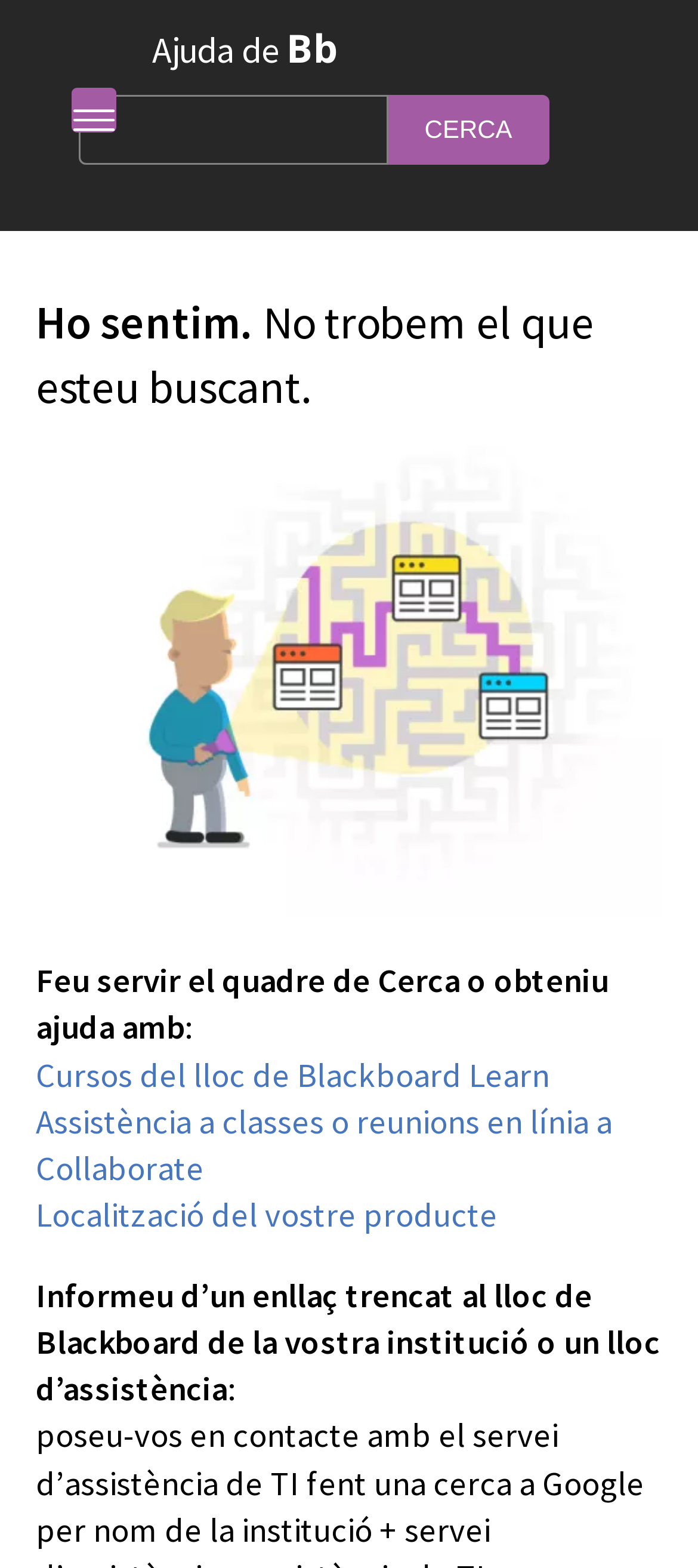Locate the bounding box coordinates of the region to be clicked to comply with the following instruction: "Get help with courses on Blackboard Learn". The coordinates must be four float numbers between 0 and 1, in the form [left, top, right, bottom].

[0.051, 0.672, 0.787, 0.699]